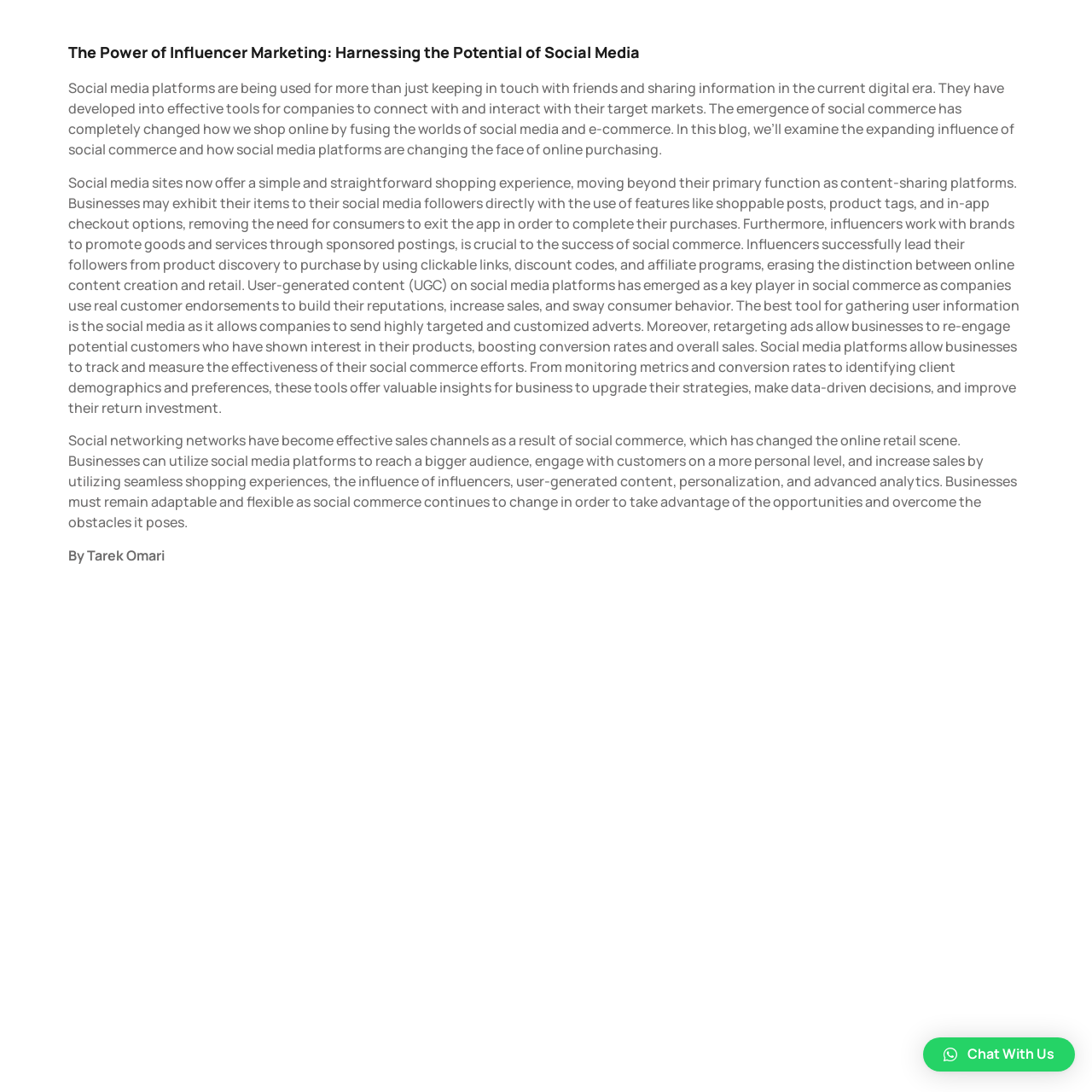Give a concise answer using only one word or phrase for this question:
What is the purpose of user-generated content on social media?

Build reputation